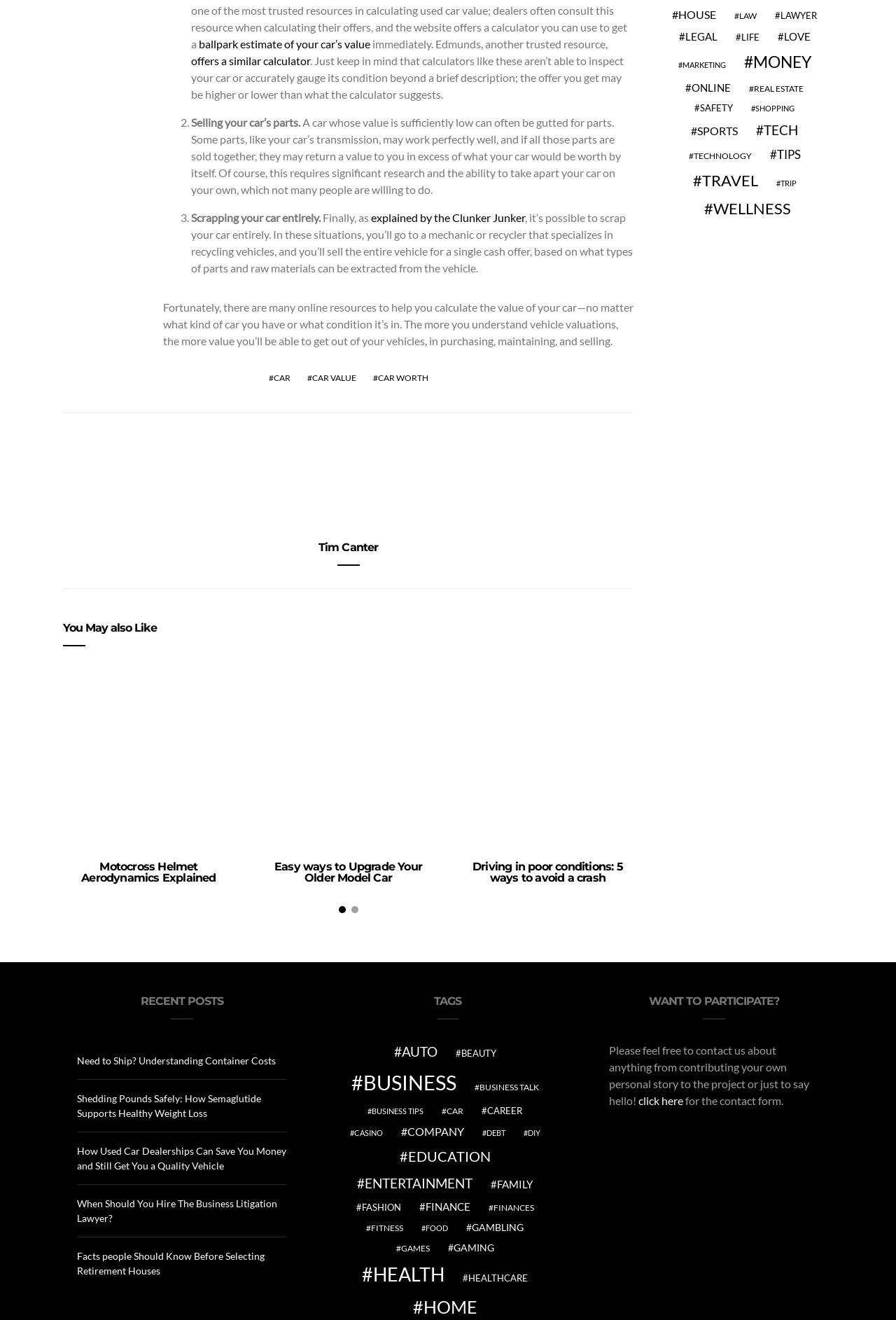Analyze the image and answer the question with as much detail as possible: 
How many categories are listed at the top?

There are 20 categories listed at the top of the webpage, including 'house', 'law', 'lawyer', 'legal', and so on.